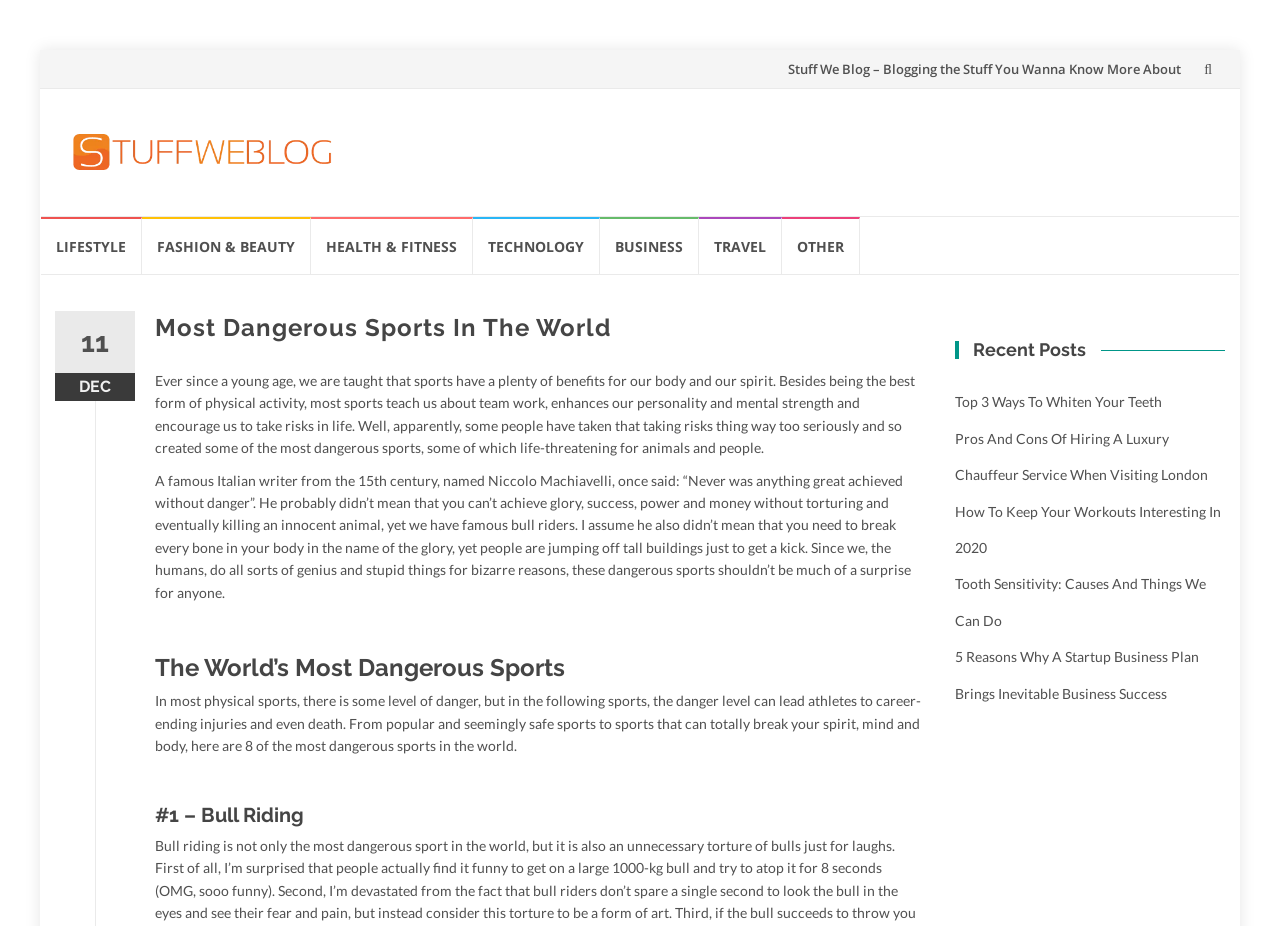What is the topic of the article?
Please analyze the image and answer the question with as much detail as possible.

The topic of the article can be found in the heading 'Most Dangerous Sports In The World' and also in the subheading 'The World’s Most Dangerous Sports'.